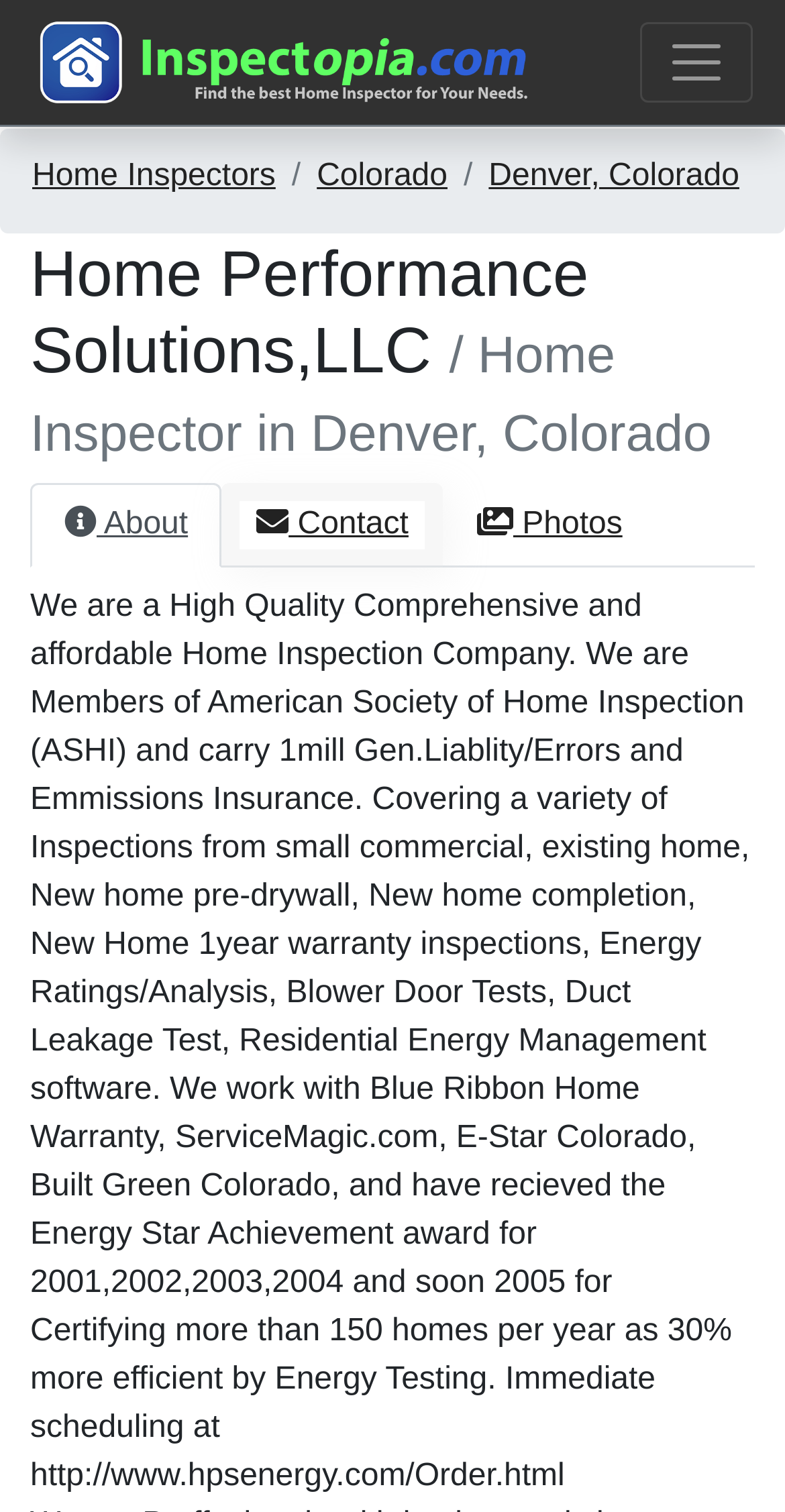What is the location of the home inspector?
Use the information from the screenshot to give a comprehensive response to the question.

I found the location of the home inspector by looking at the navigation breadcrumb, which has links to 'Home Inspectors', 'Colorado', and 'Denver, Colorado'. This suggests that the location of the home inspector is 'Denver, Colorado'.